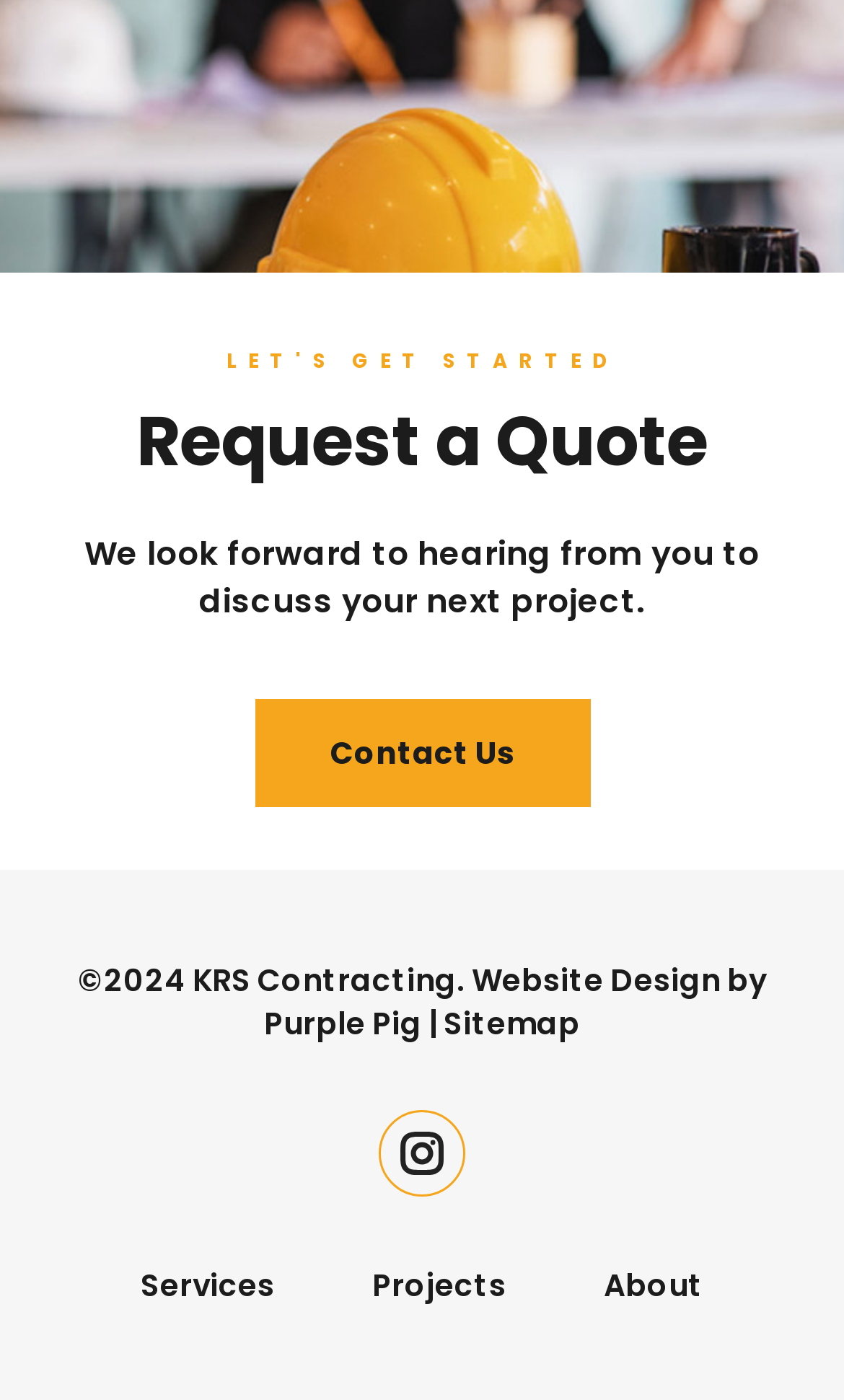Identify the bounding box for the UI element specified in this description: "Services". The coordinates must be four float numbers between 0 and 1, formatted as [left, top, right, bottom].

[0.167, 0.903, 0.326, 0.934]